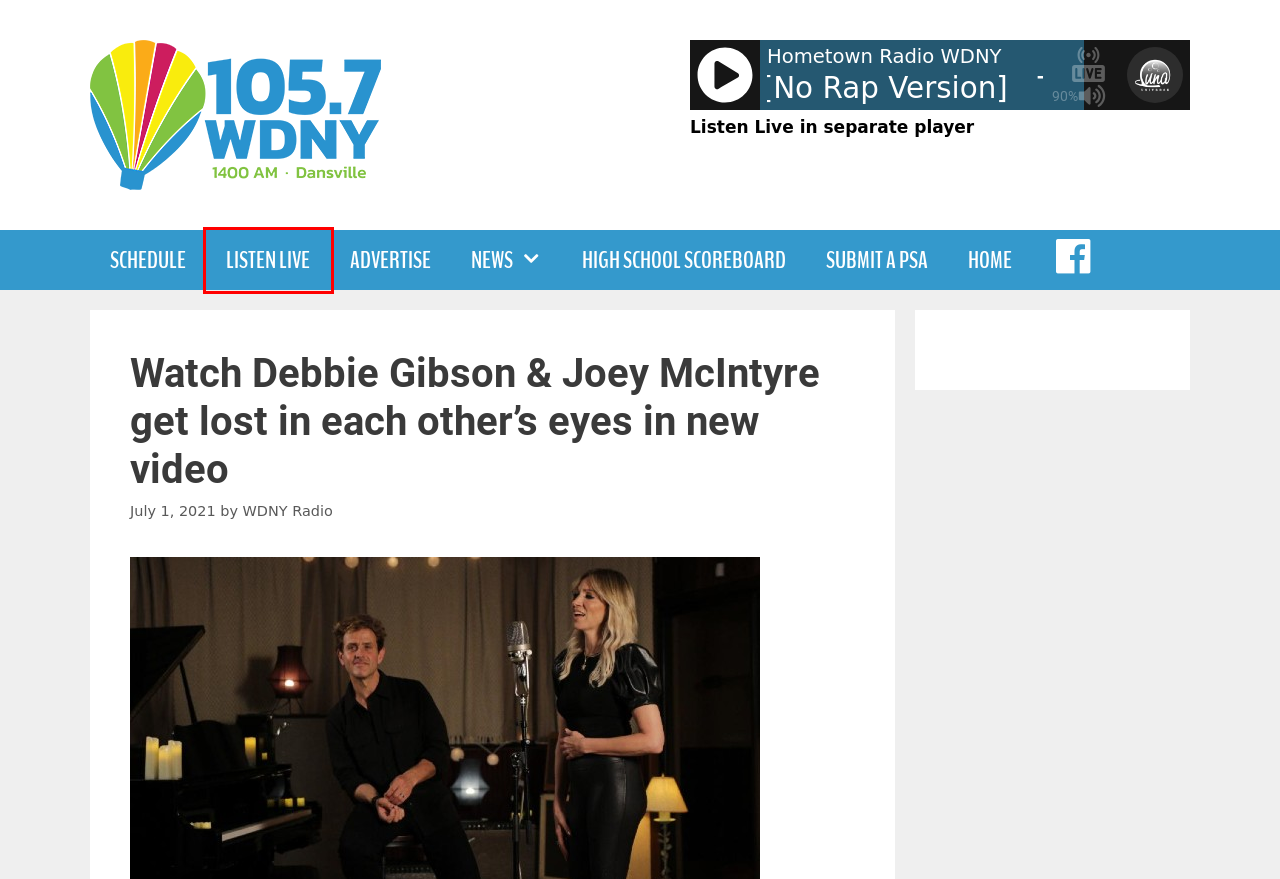Please examine the screenshot provided, which contains a red bounding box around a UI element. Select the webpage description that most accurately describes the new page displayed after clicking the highlighted element. Here are the candidates:
A. Hometown Radio WDNY Live Player – 105.7 WDNY
B. 105.7 WDNY – 105.7 FM and 1400 AM – 80s, 90s and Now
C. Advertise with Us – 105.7 WDNY
D. WDNY Radio – 105.7 WDNY
E. Listen Live – 105.7 WDNY
F. High School Scoreboard – 105.7 WDNY
G. Submit a public service announcement – 105.7 WDNY
H. On-Air Schedule – 105.7 WDNY

E